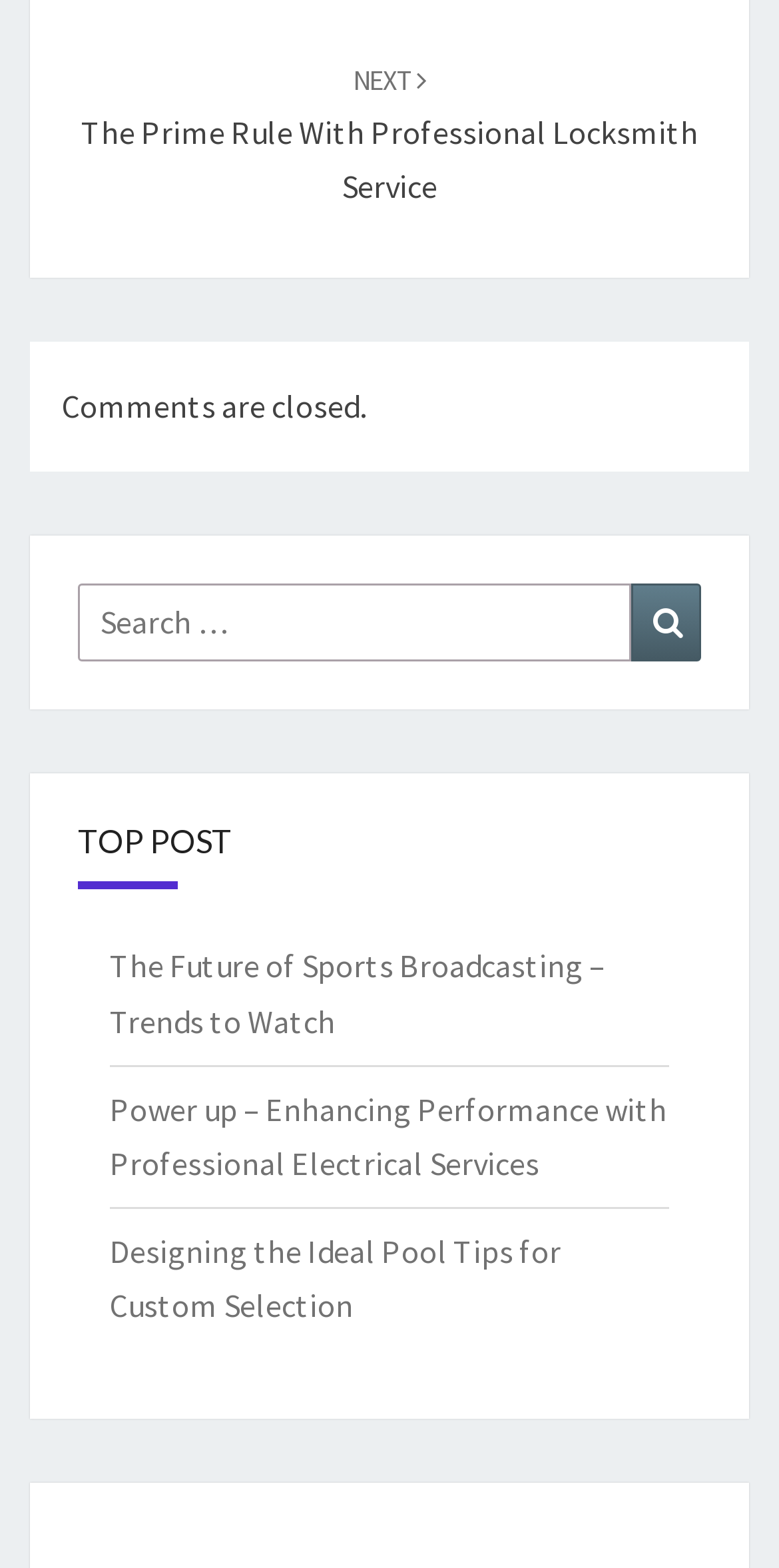Provide a brief response to the question below using a single word or phrase: 
What is the icon name of the search button?

Search